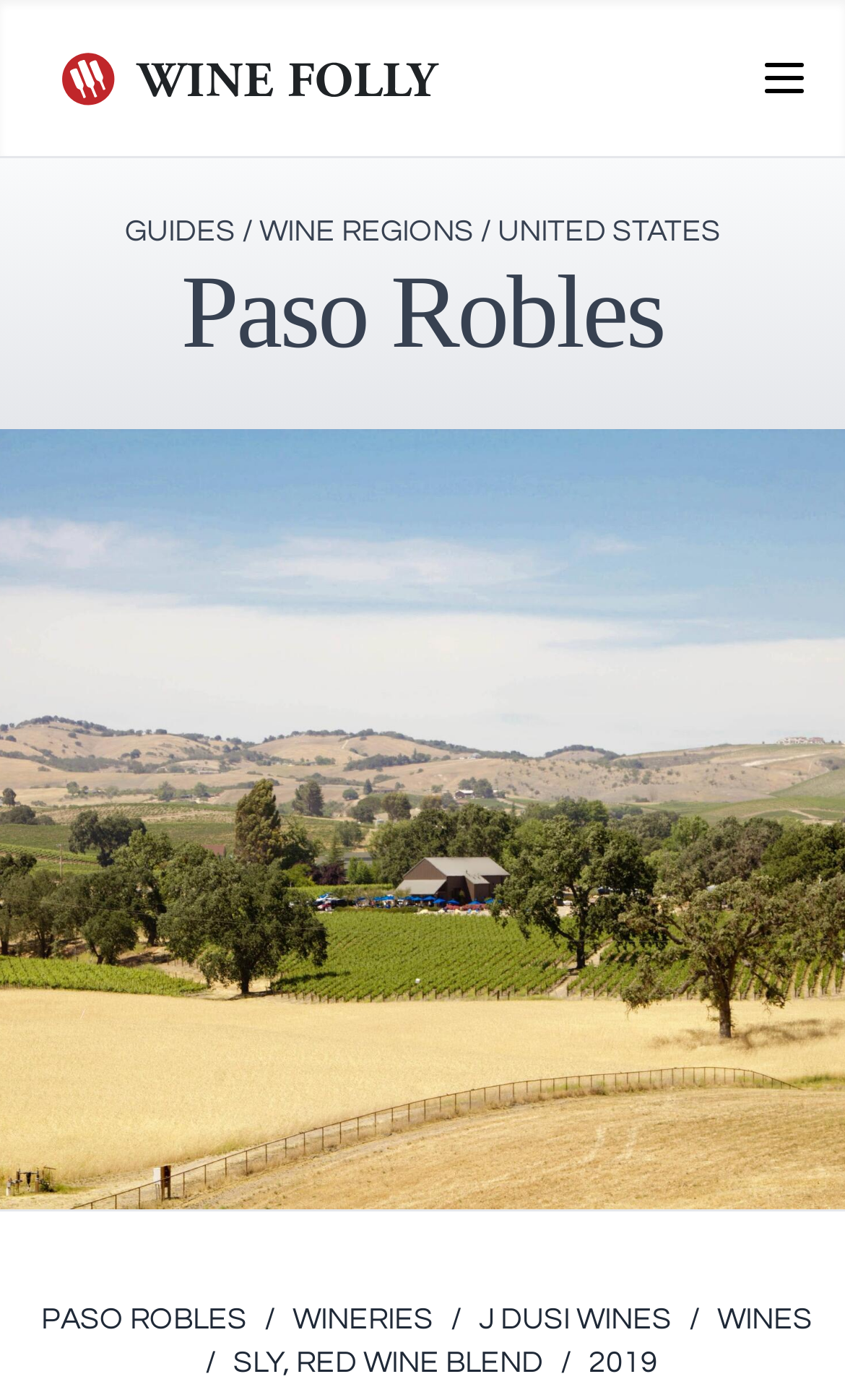Determine the main heading of the webpage and generate its text.

J Dusi Wines